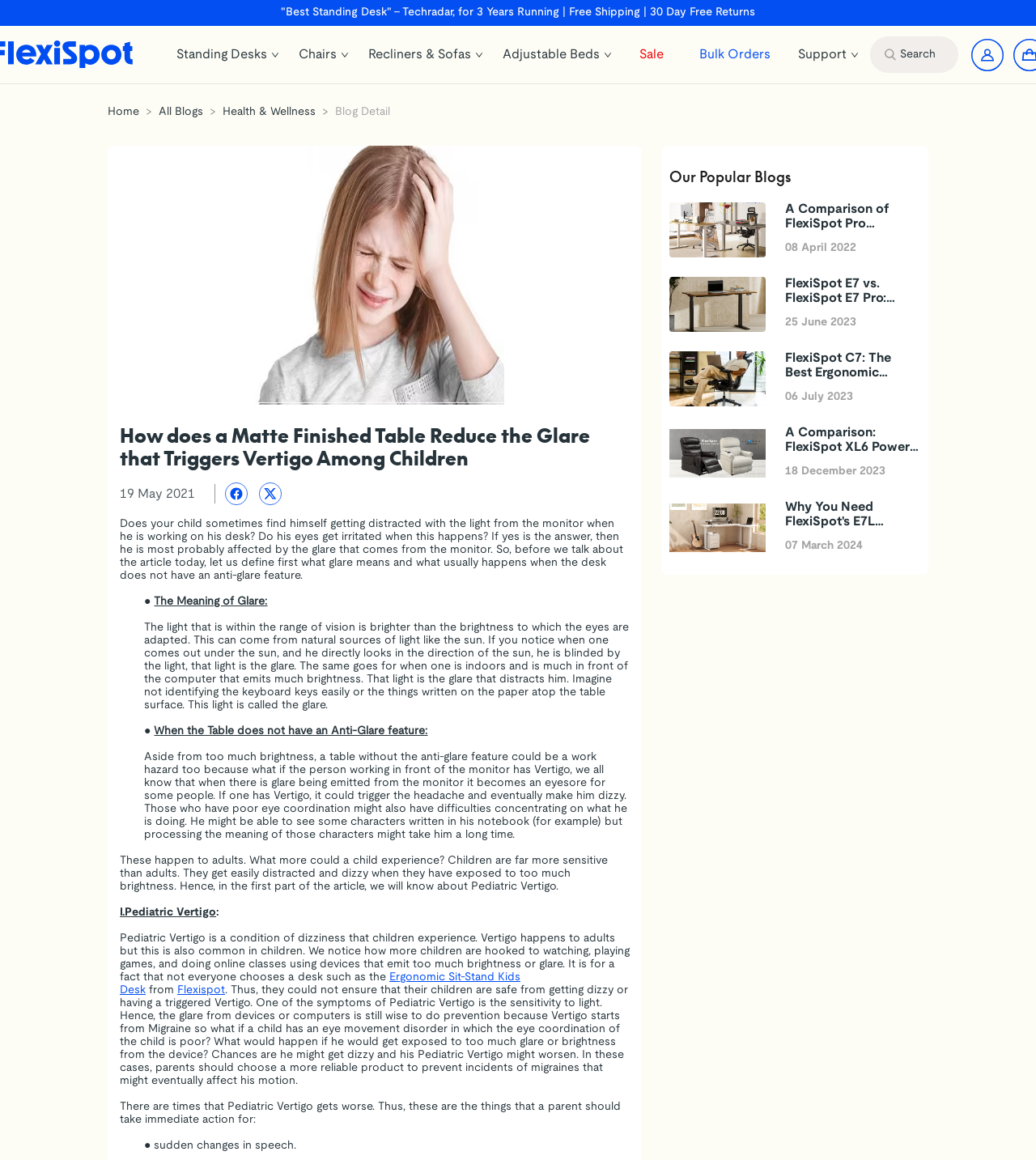Find the bounding box coordinates for the area that must be clicked to perform this action: "go to home page".

None